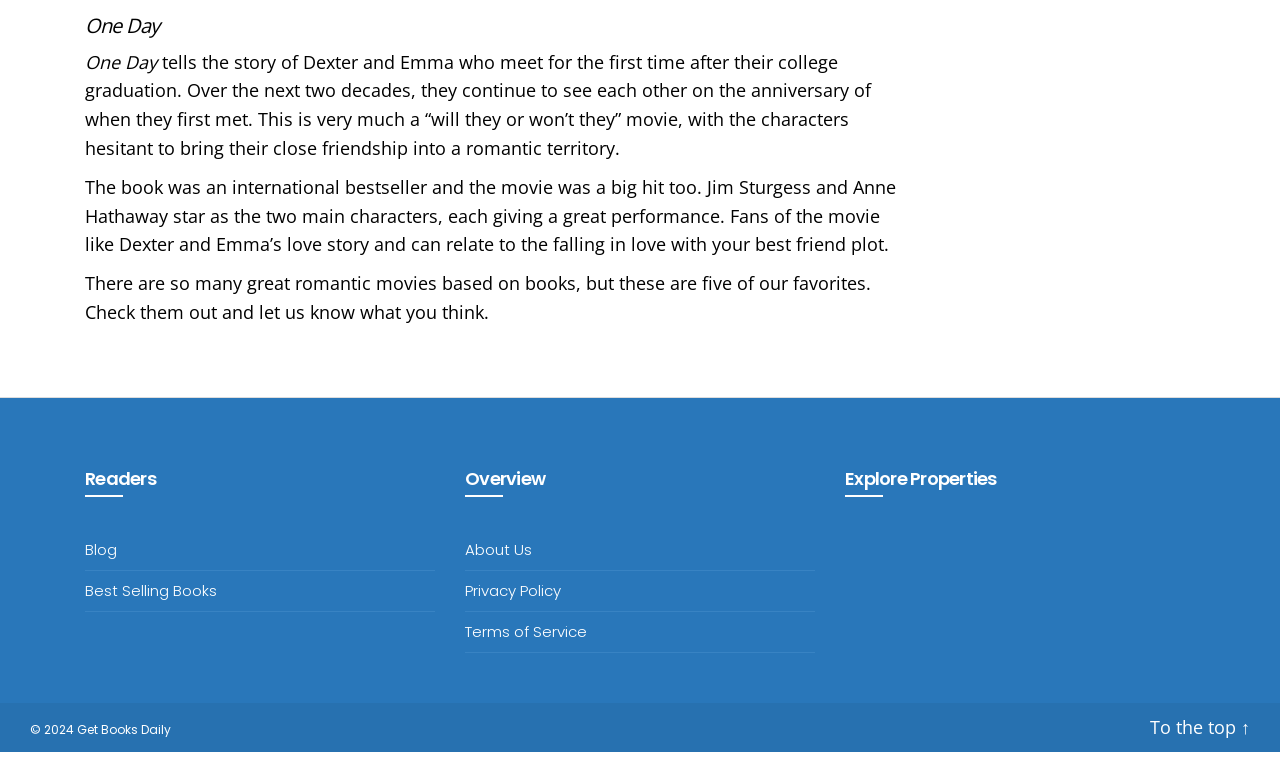What year is the copyright for the webpage?
Provide an in-depth and detailed answer to the question.

The StaticText element at the bottom of the webpage displays the copyright symbol followed by the year '2024', indicating that the webpage's copyright is for the year 2024.